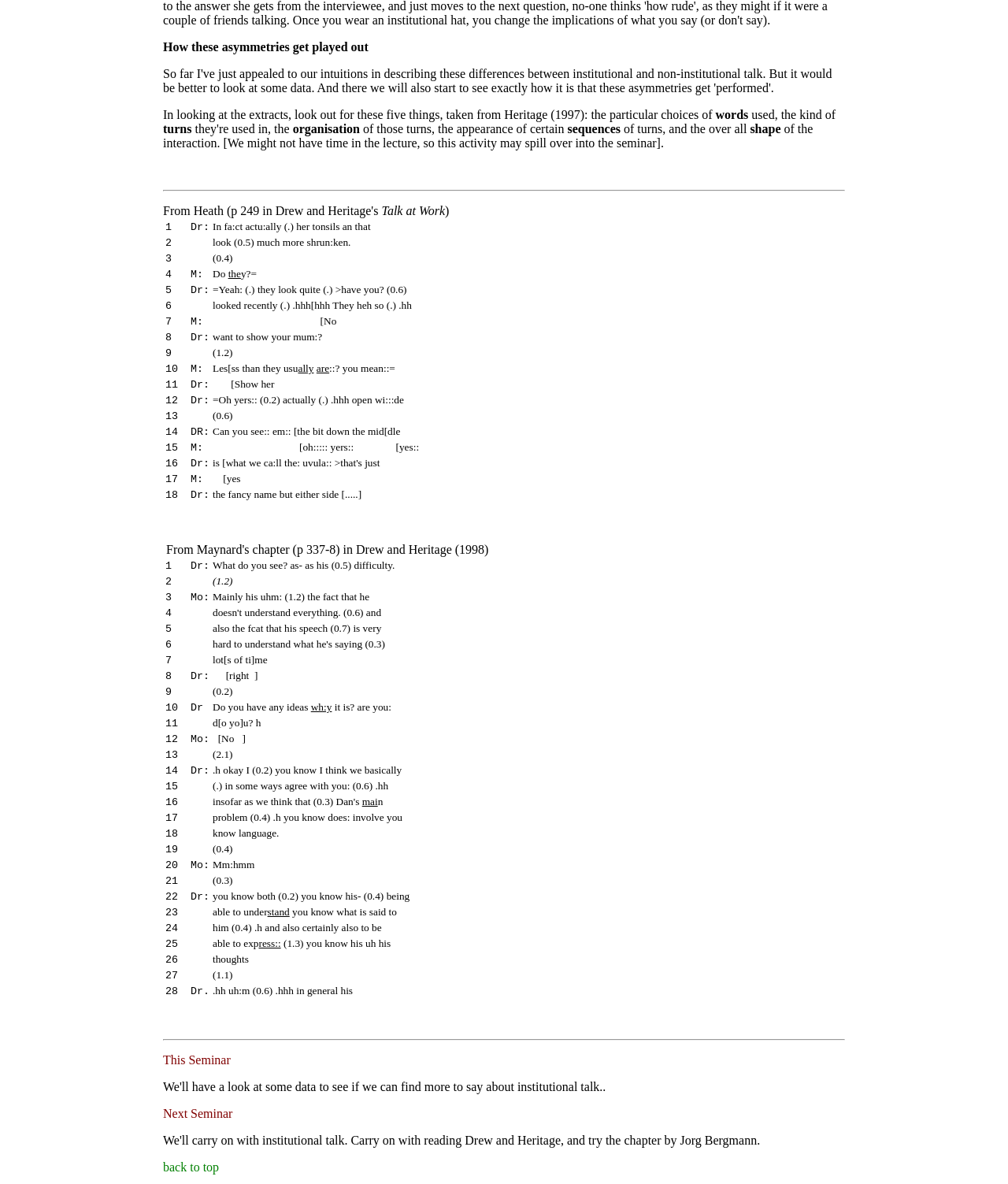What is the topic of discussion in the lecture?
Please provide a comprehensive answer based on the visual information in the image.

Based on the text 'Talk at Work' and the context of the webpage, it appears that the topic of discussion in the lecture is related to workplace conversations or interactions.